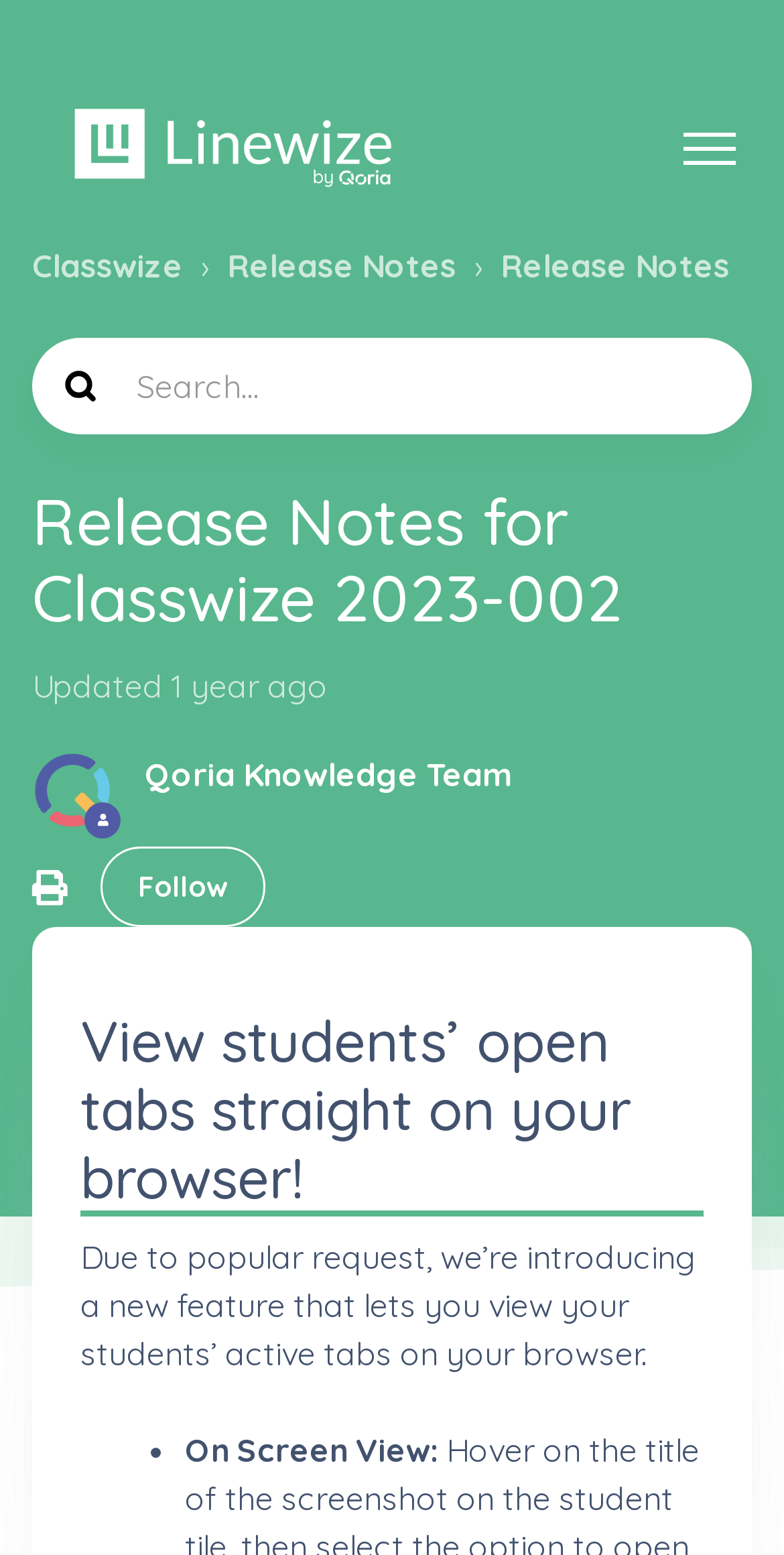Locate the bounding box coordinates of the element I should click to achieve the following instruction: "Follow Article".

[0.128, 0.544, 0.339, 0.597]